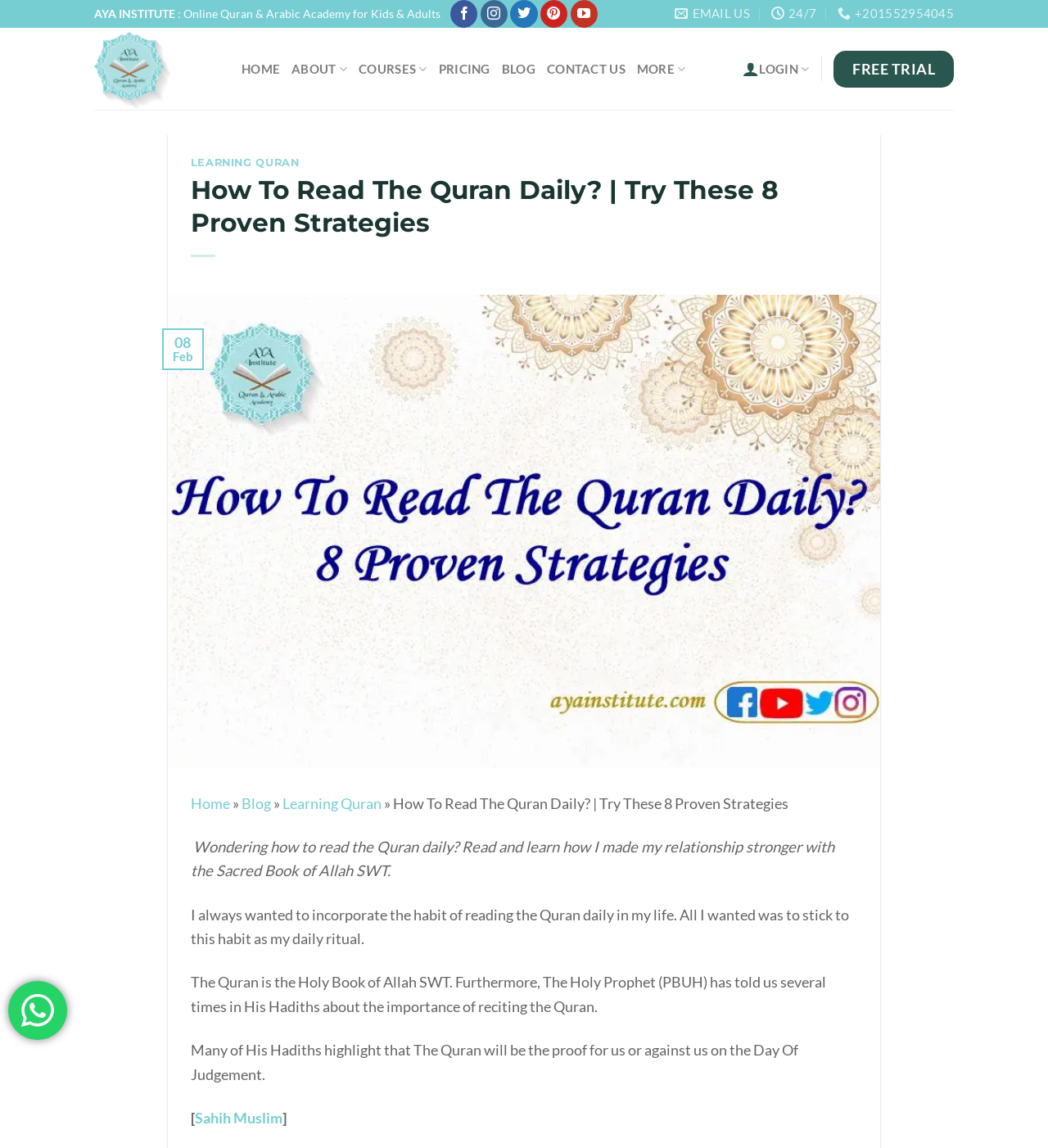How many social media platforms can you follow the institute on?
Ensure your answer is thorough and detailed.

The social media platforms are listed at the top-right corner of the webpage, and they include Facebook, Instagram, Twitter, Pinterest, and YouTube, which makes a total of 5 platforms.